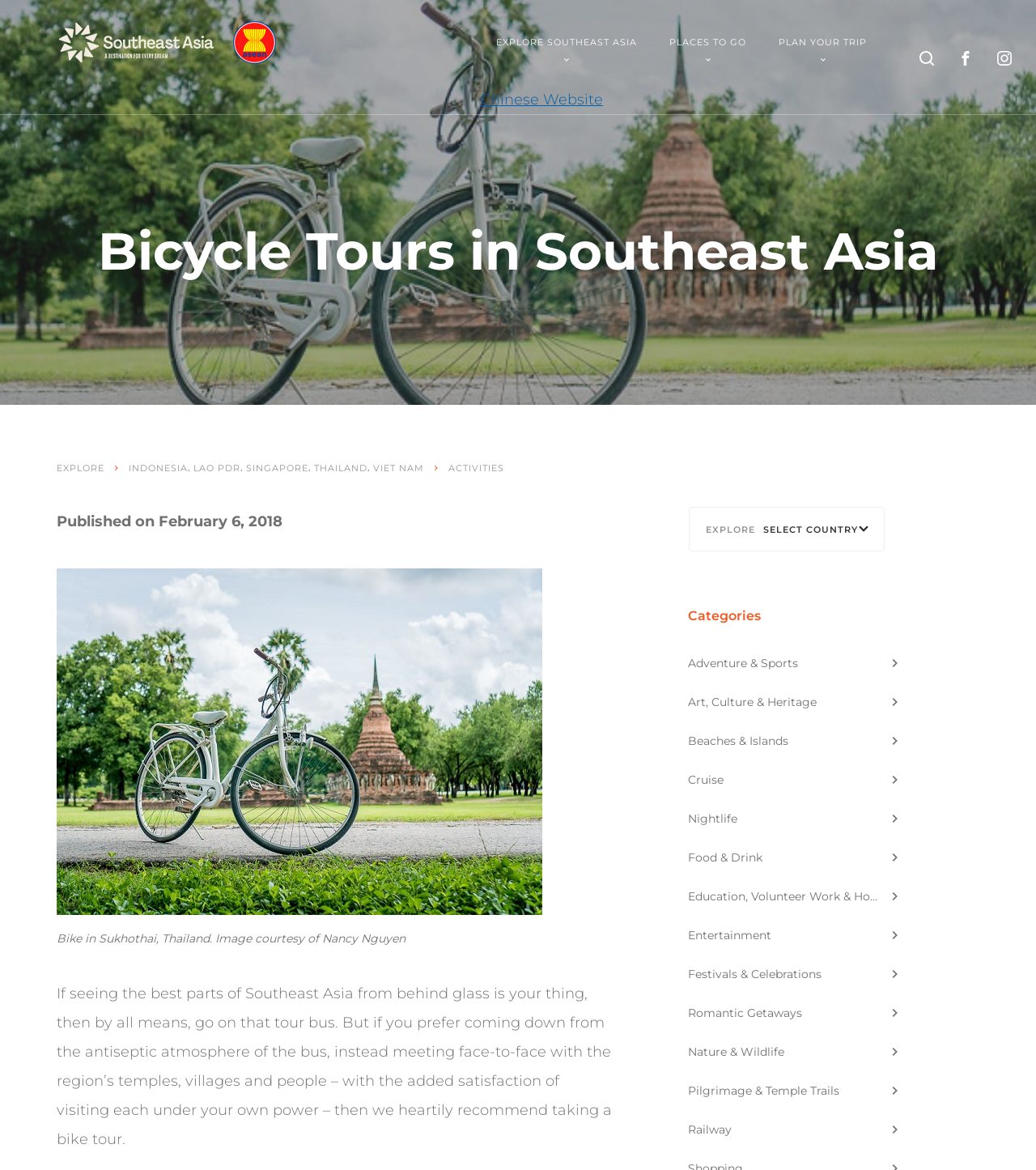Provide a one-word or one-phrase answer to the question:
How many countries are listed on the webpage?

6